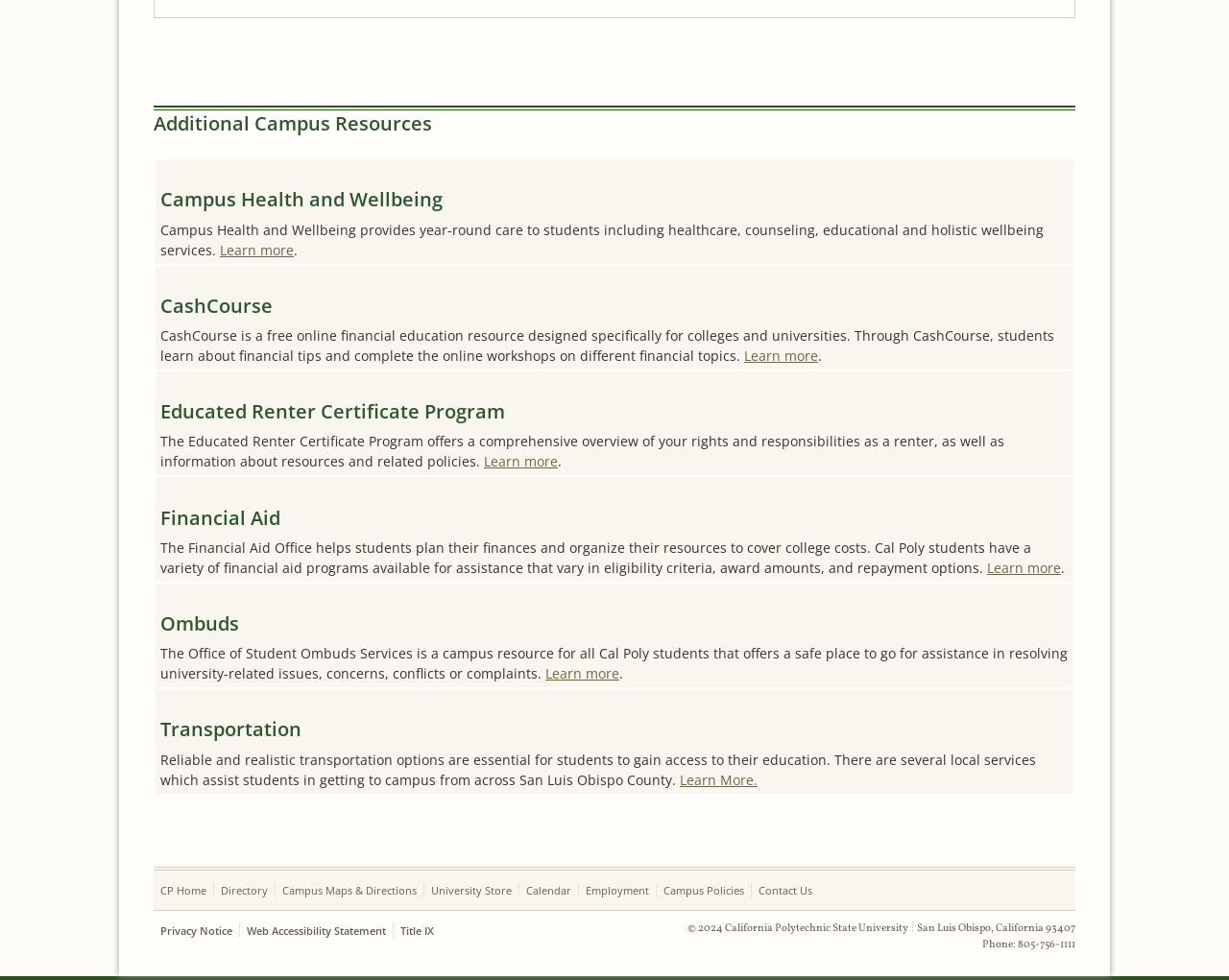Please identify the bounding box coordinates of the element that needs to be clicked to execute the following command: "Explore CashCourse". Provide the bounding box using four float numbers between 0 and 1, formatted as [left, top, right, bottom].

[0.605, 0.354, 0.666, 0.372]